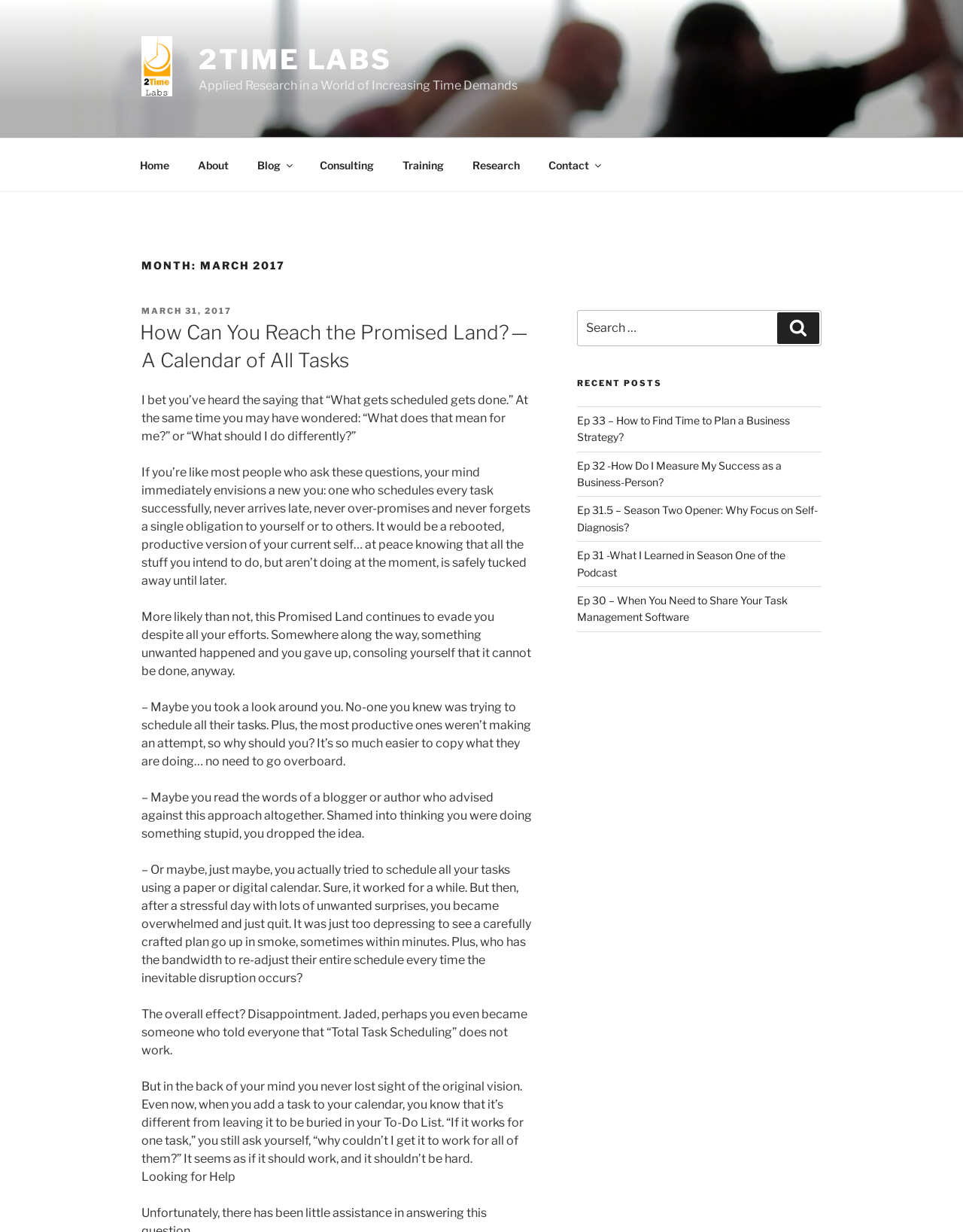What is the main heading displayed on the webpage? Please provide the text.

MONTH: MARCH 2017